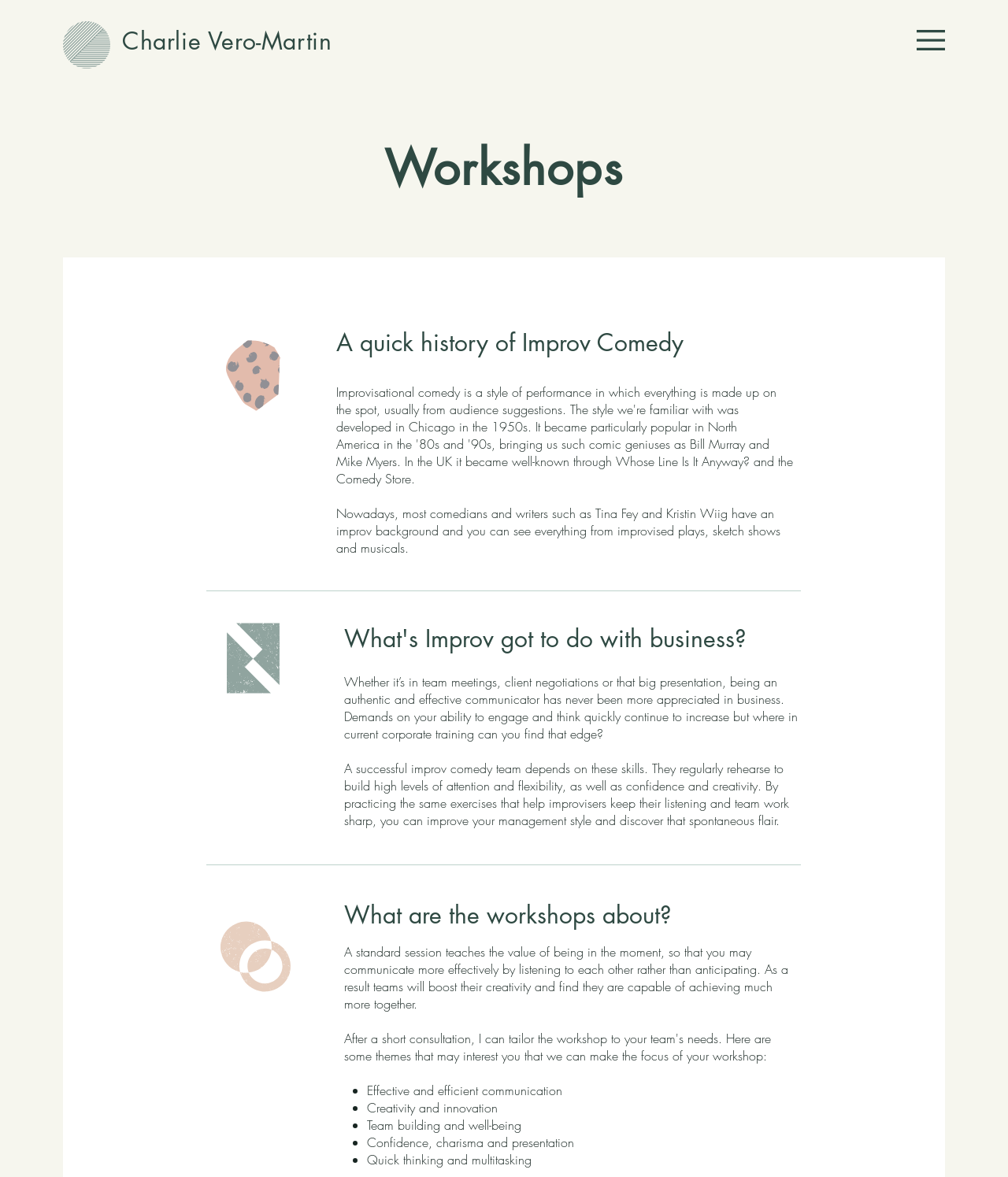What is the focus of the webpage?
By examining the image, provide a one-word or phrase answer.

Improv for Business